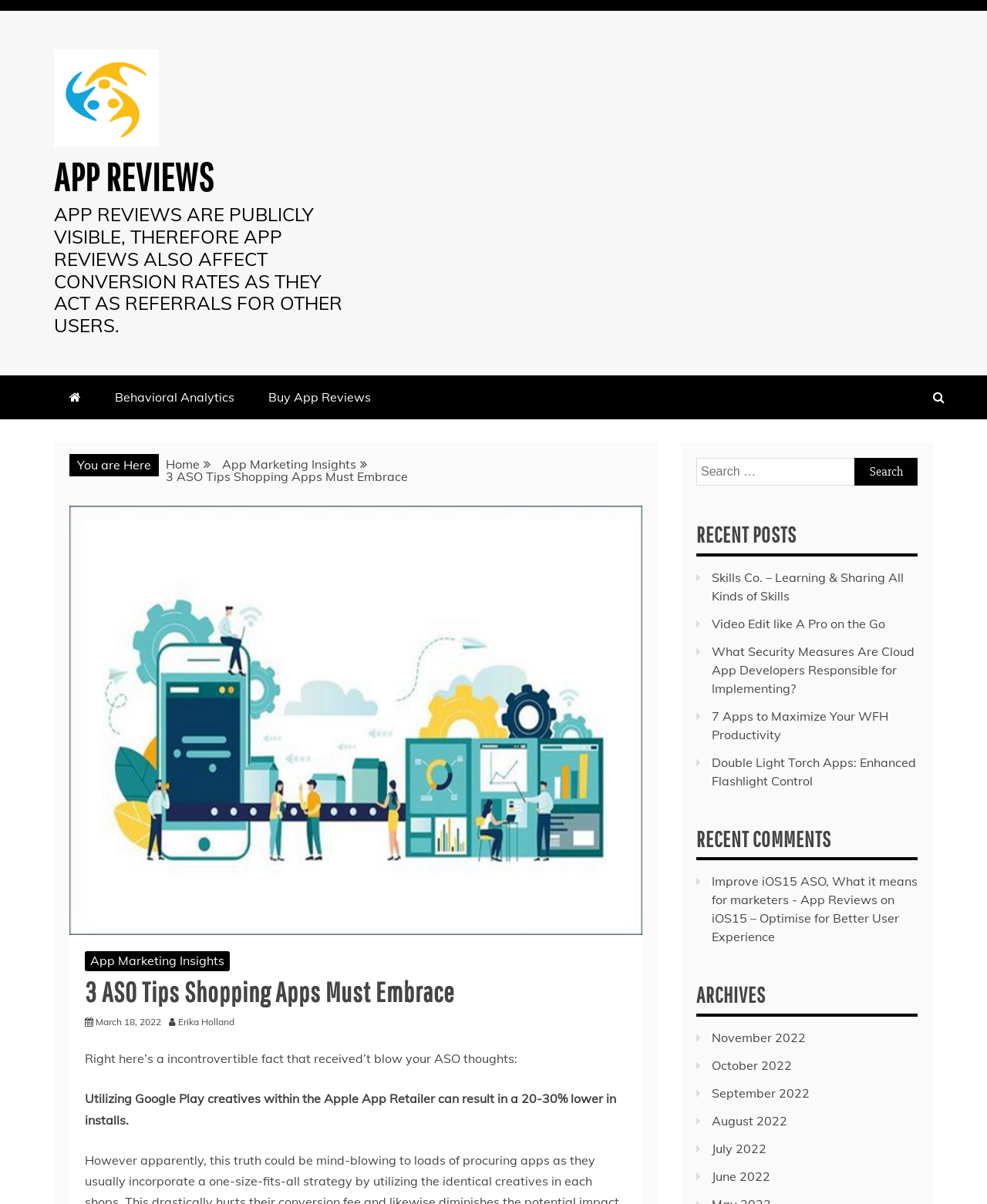Can you pinpoint the bounding box coordinates for the clickable element required for this instruction: "Go to the App Reviews page"? The coordinates should be four float numbers between 0 and 1, i.e., [left, top, right, bottom].

[0.055, 0.041, 0.161, 0.128]